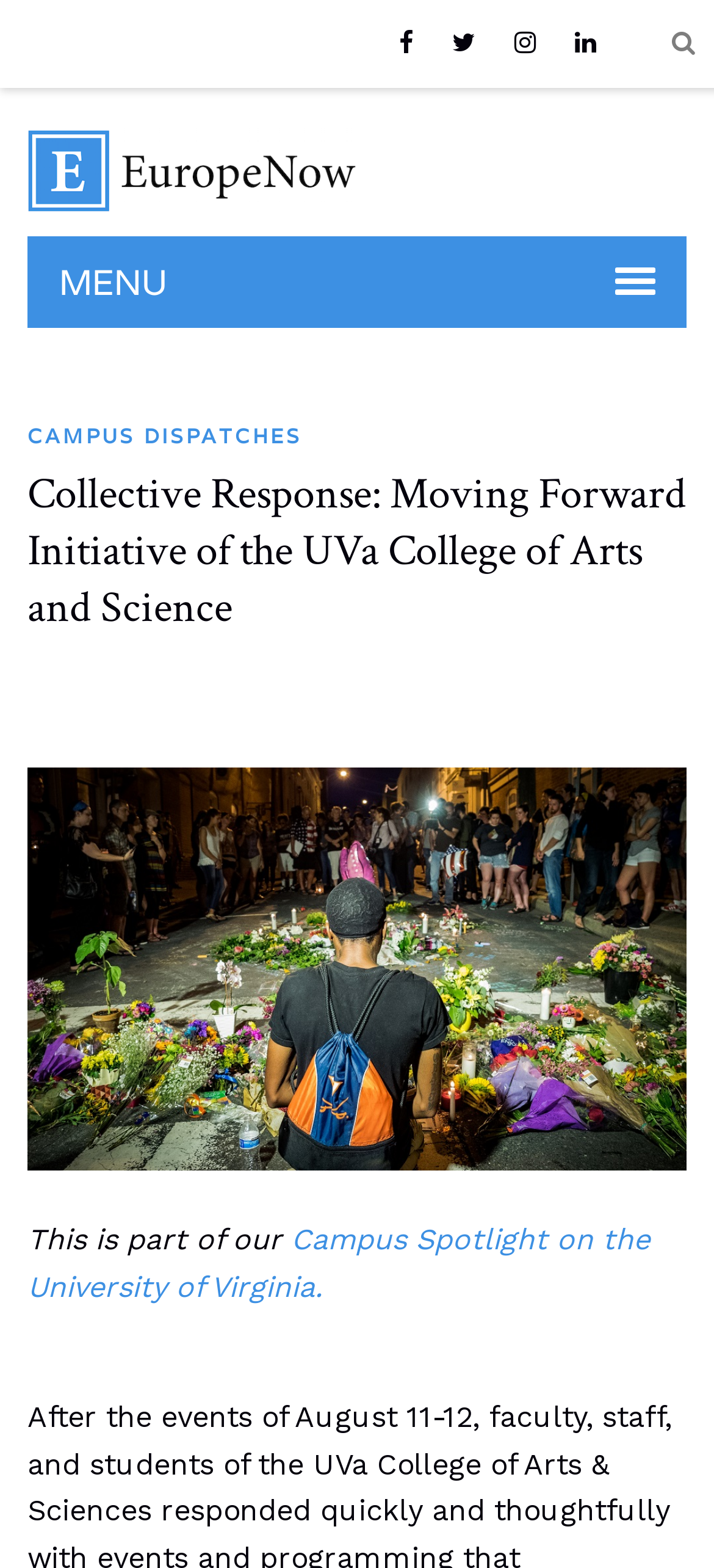Based on the image, please respond to the question with as much detail as possible:
What is the name of the menu?

I found the answer by looking at the link element with the text 'MENU' which has a popup menu.